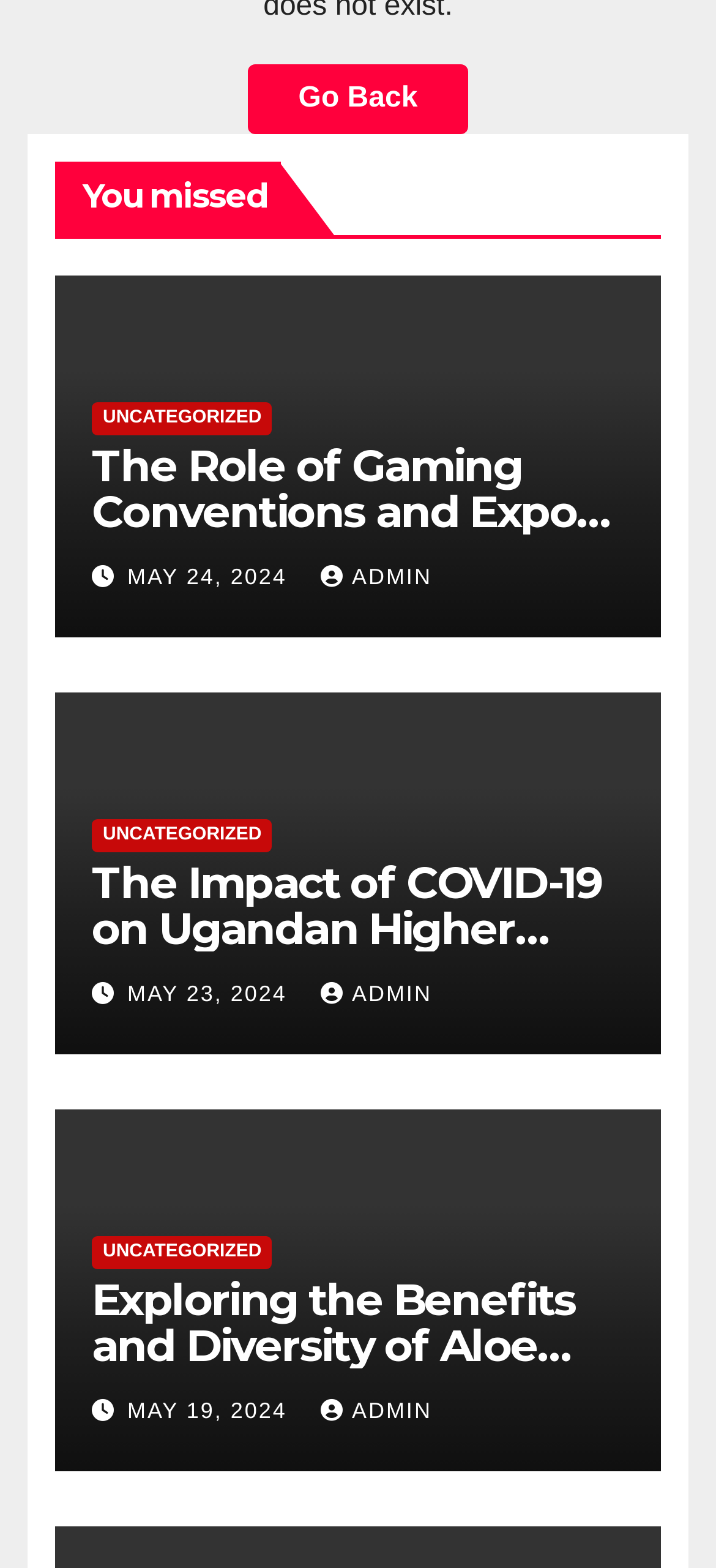Provide a one-word or short-phrase response to the question:
What is the category of the first article?

UNCATEGORIZED